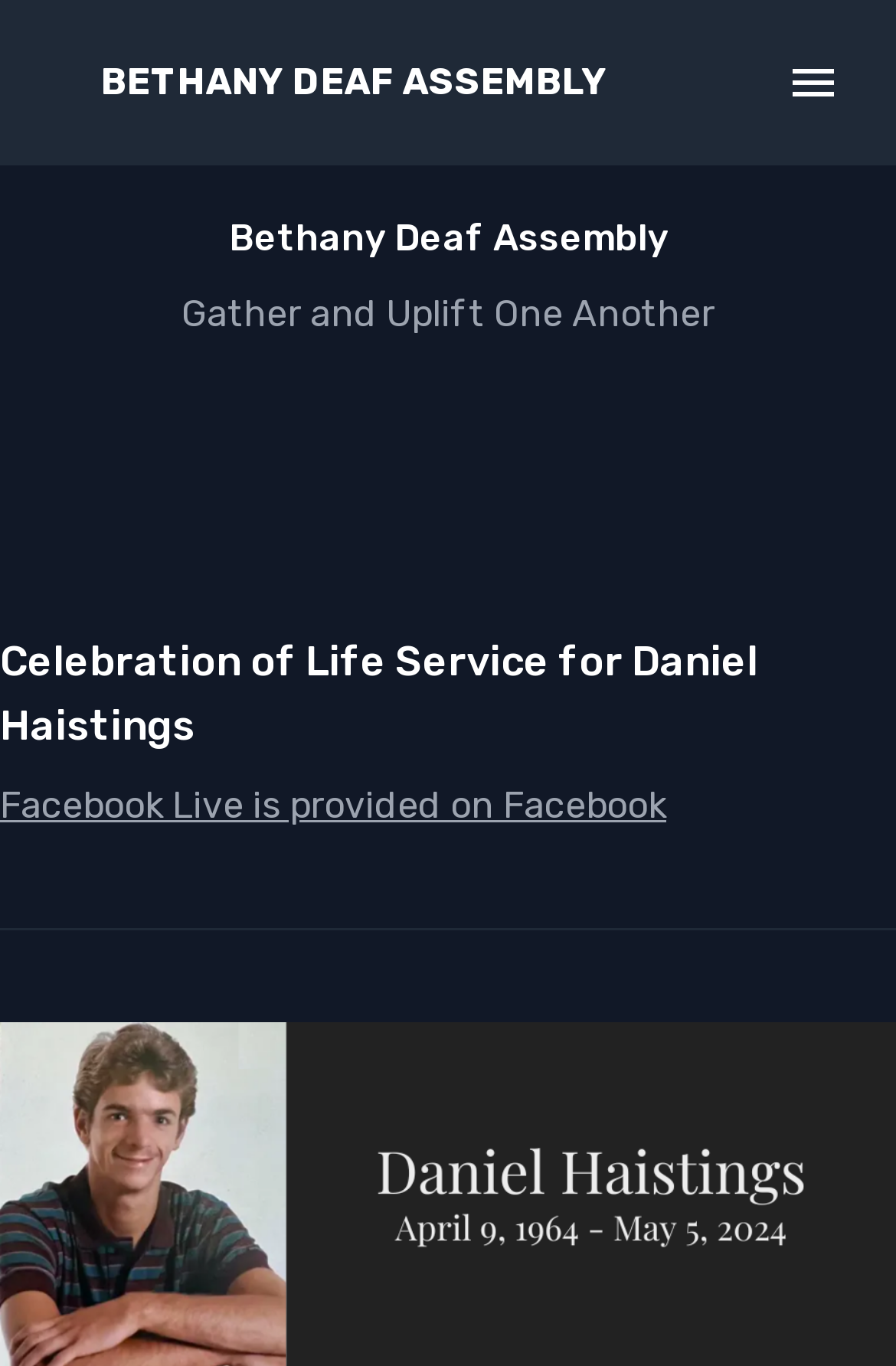Is there a way to navigate the webpage?
Look at the screenshot and give a one-word or phrase answer.

Yes